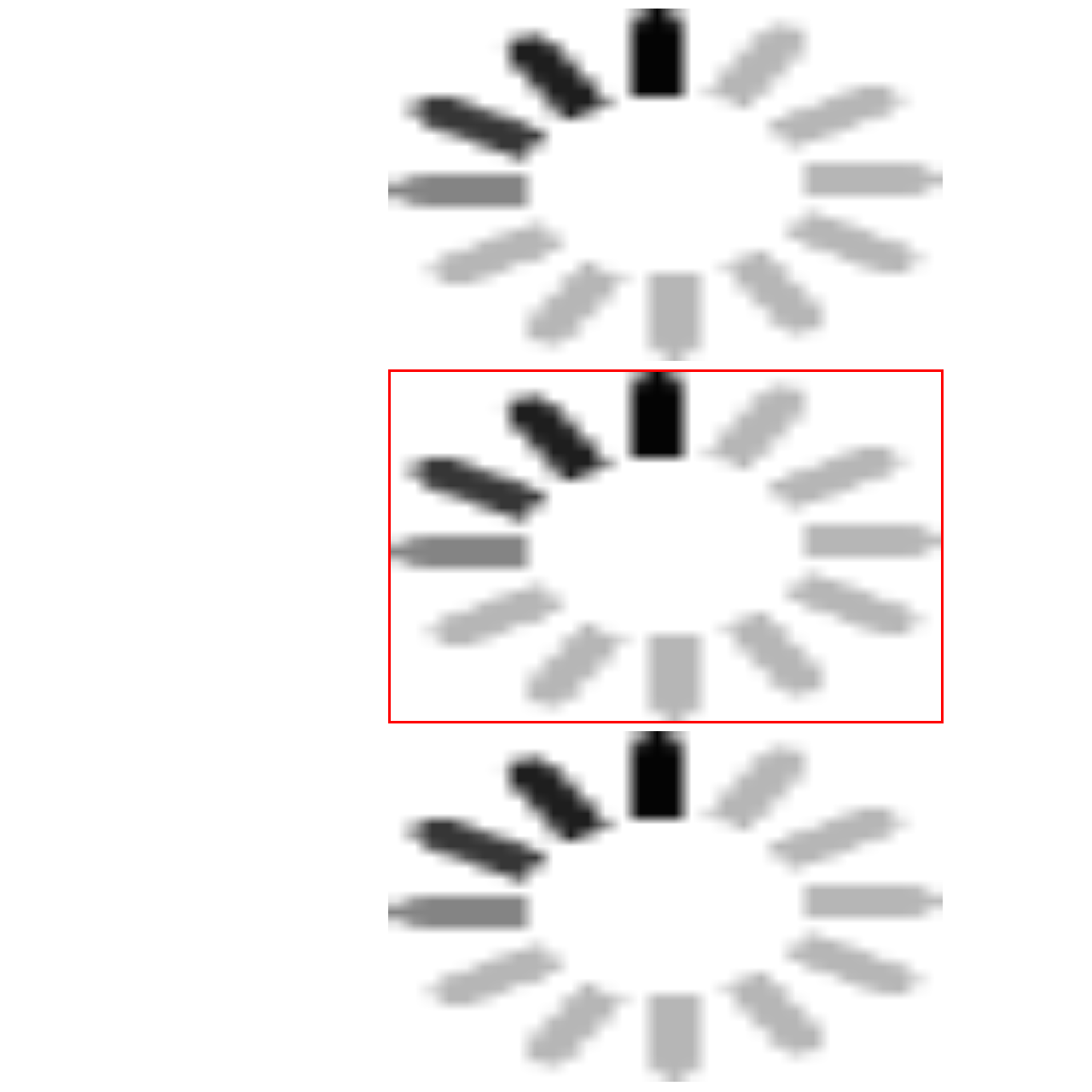Offer an in-depth description of the picture located within the red frame.

The image showcases a loading graphic, typically represented by a circular animation composed of multiple segments. Each segment varies in opacity and color, creating a dynamic visual effect. This loading indicator suggests that a process is underway, such as data retrieval or content loading, often seen in digital interfaces. Its design is intended to engage users while they wait for the completion of tasks or transitions.